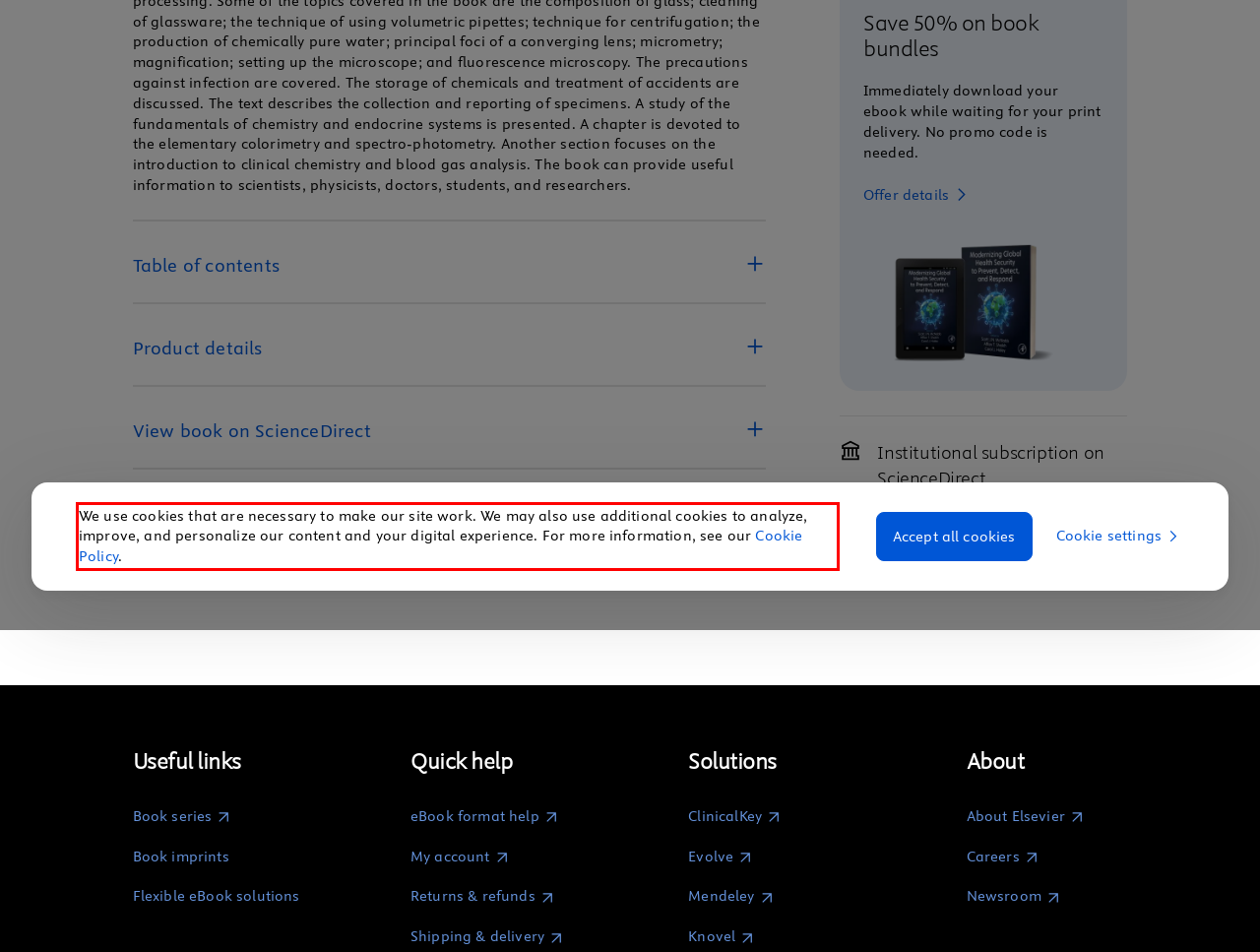Using the provided webpage screenshot, recognize the text content in the area marked by the red bounding box.

We use cookies that are necessary to make our site work. We may also use additional cookies to analyze, improve, and personalize our content and your digital experience. For more information, see our Cookie Policy.